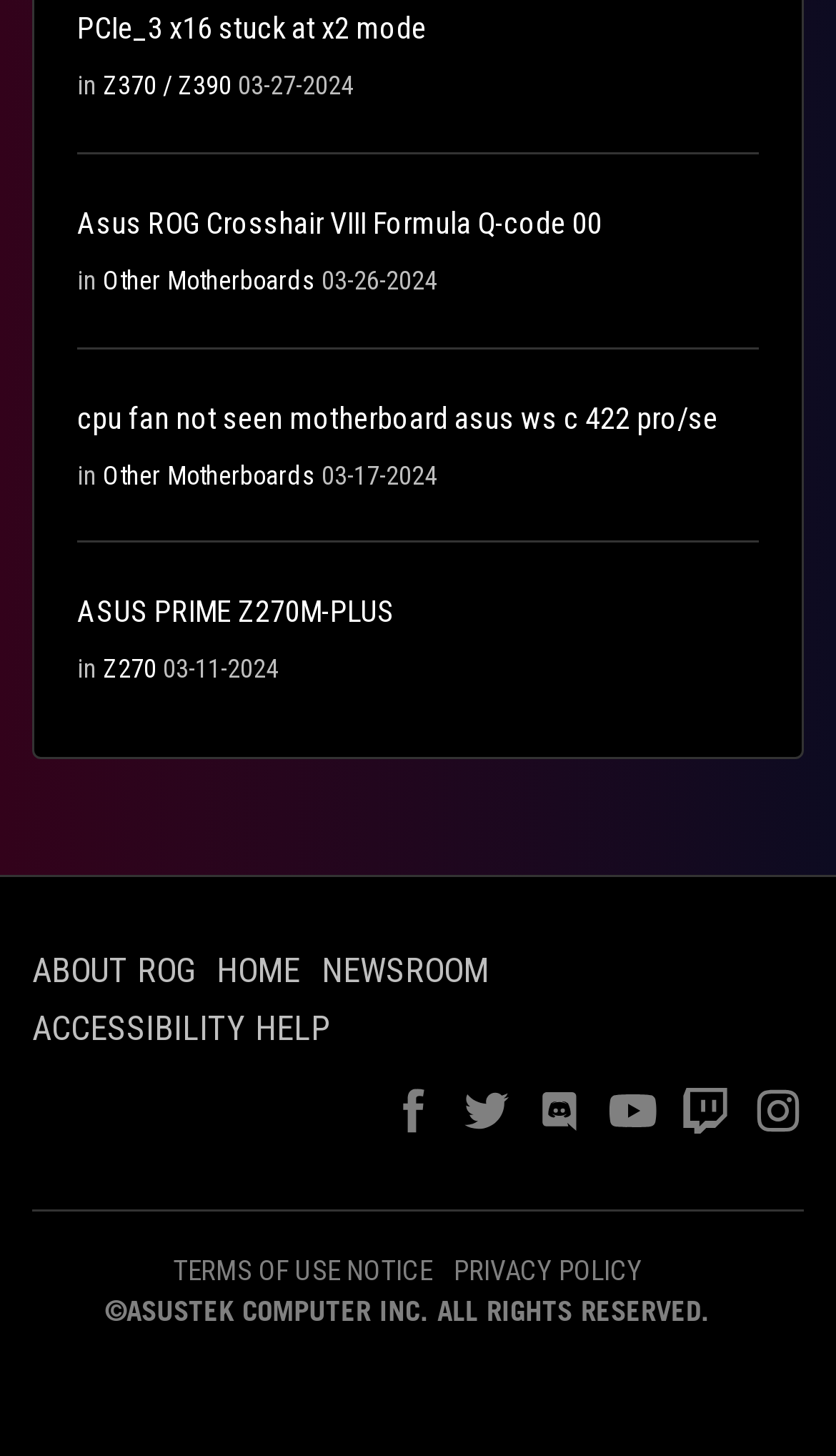Please locate the bounding box coordinates of the element's region that needs to be clicked to follow the instruction: "Visit ABOUT ROG page". The bounding box coordinates should be provided as four float numbers between 0 and 1, i.e., [left, top, right, bottom].

[0.038, 0.652, 0.233, 0.68]